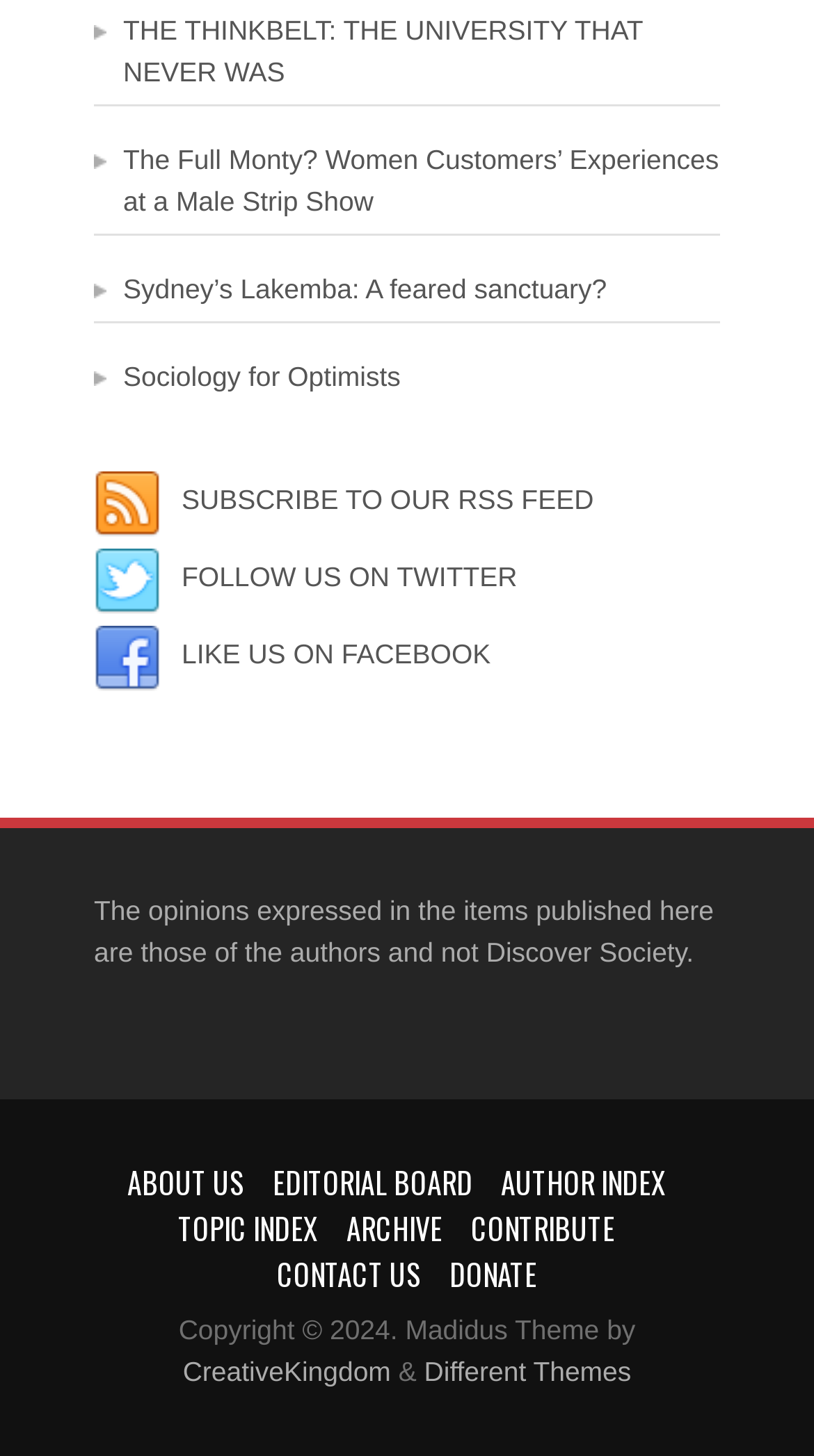Show me the bounding box coordinates of the clickable region to achieve the task as per the instruction: "Follow on Twitter".

[0.223, 0.385, 0.635, 0.407]